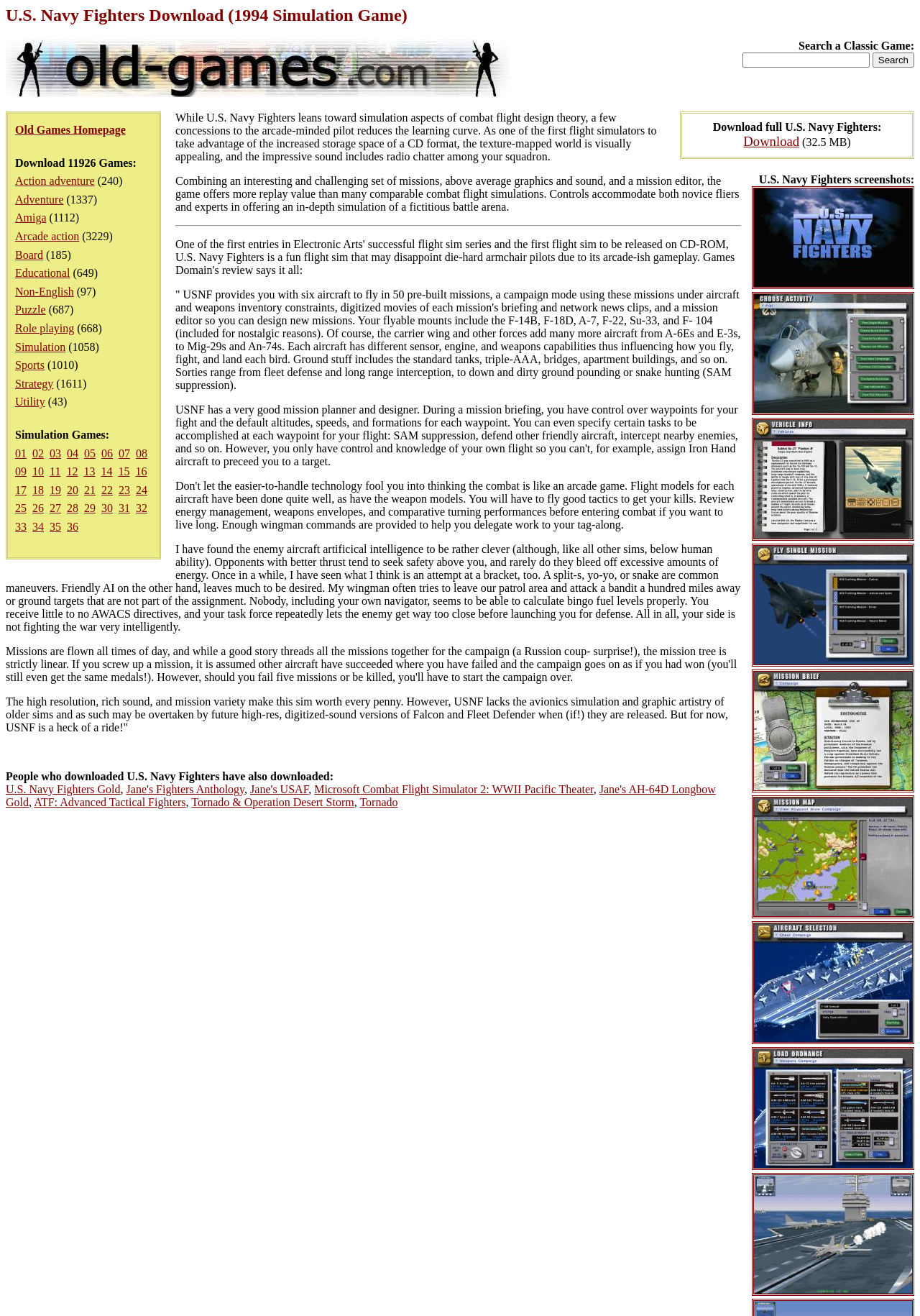Please respond to the question with a concise word or phrase:
What is the text of the first link on the webpage?

Old Games Homepage